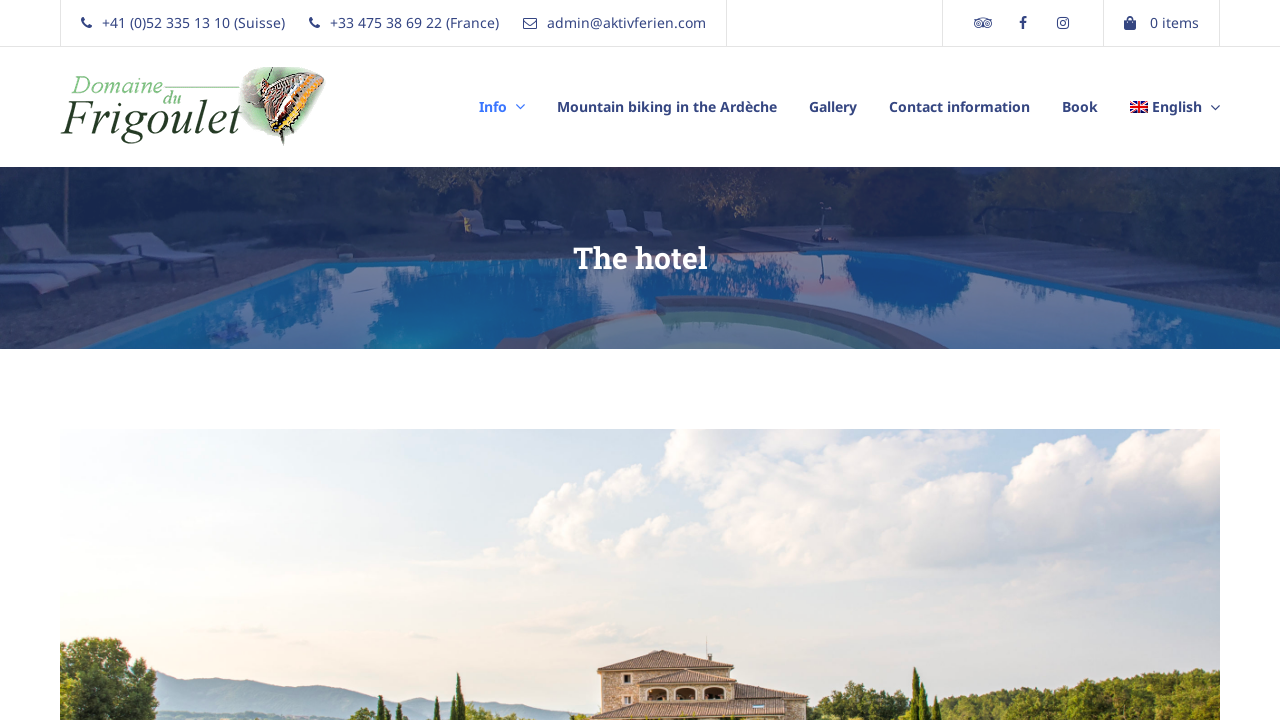What is the phone number for France?
Please provide a detailed and thorough answer to the question.

I found the phone number for France by looking at the links at the top of the webpage, where I saw a link with a phone icon and the text '+33 475 38 69 22'.